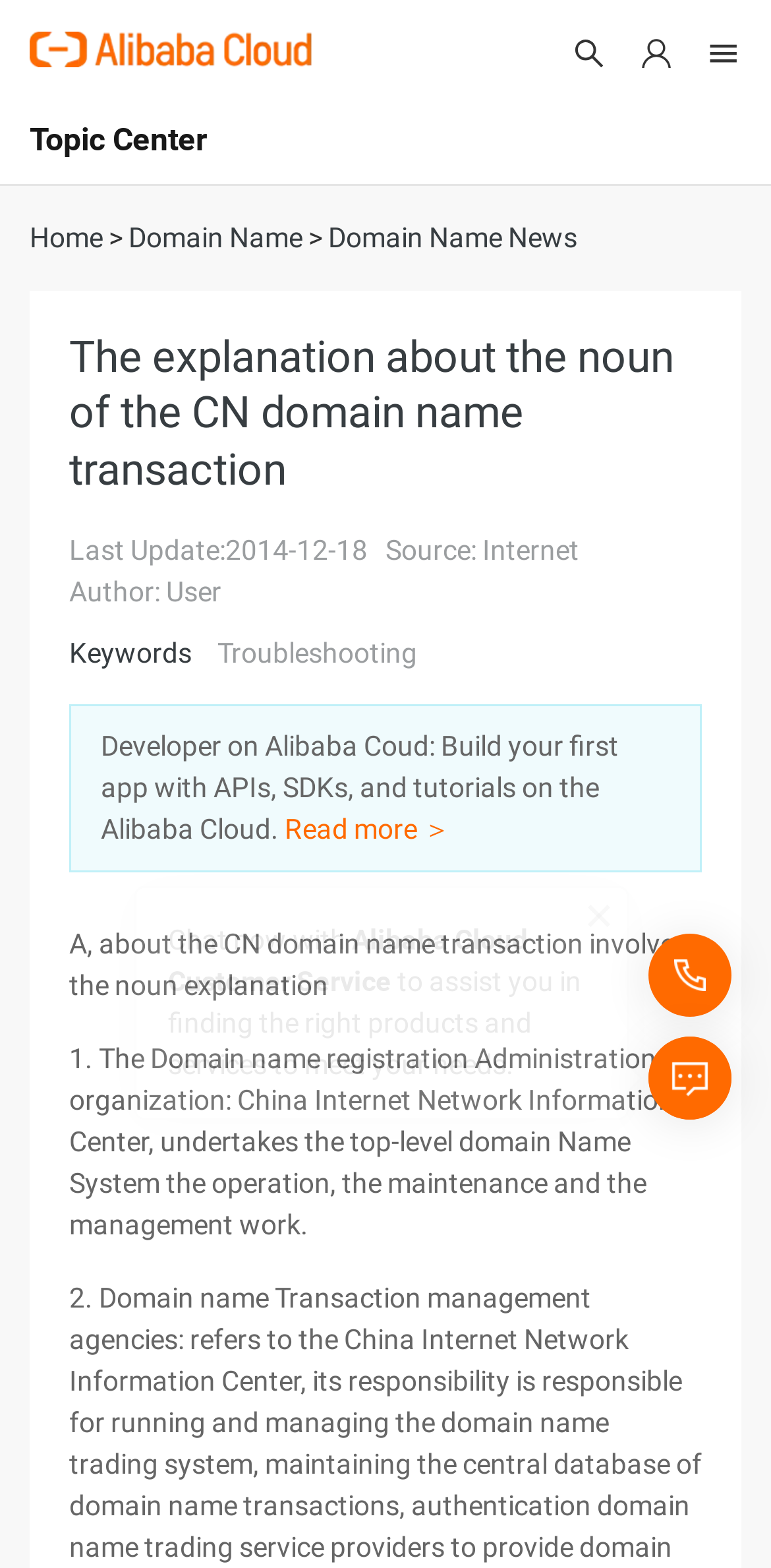Please specify the bounding box coordinates for the clickable region that will help you carry out the instruction: "Click the Home link".

[0.038, 0.141, 0.133, 0.161]